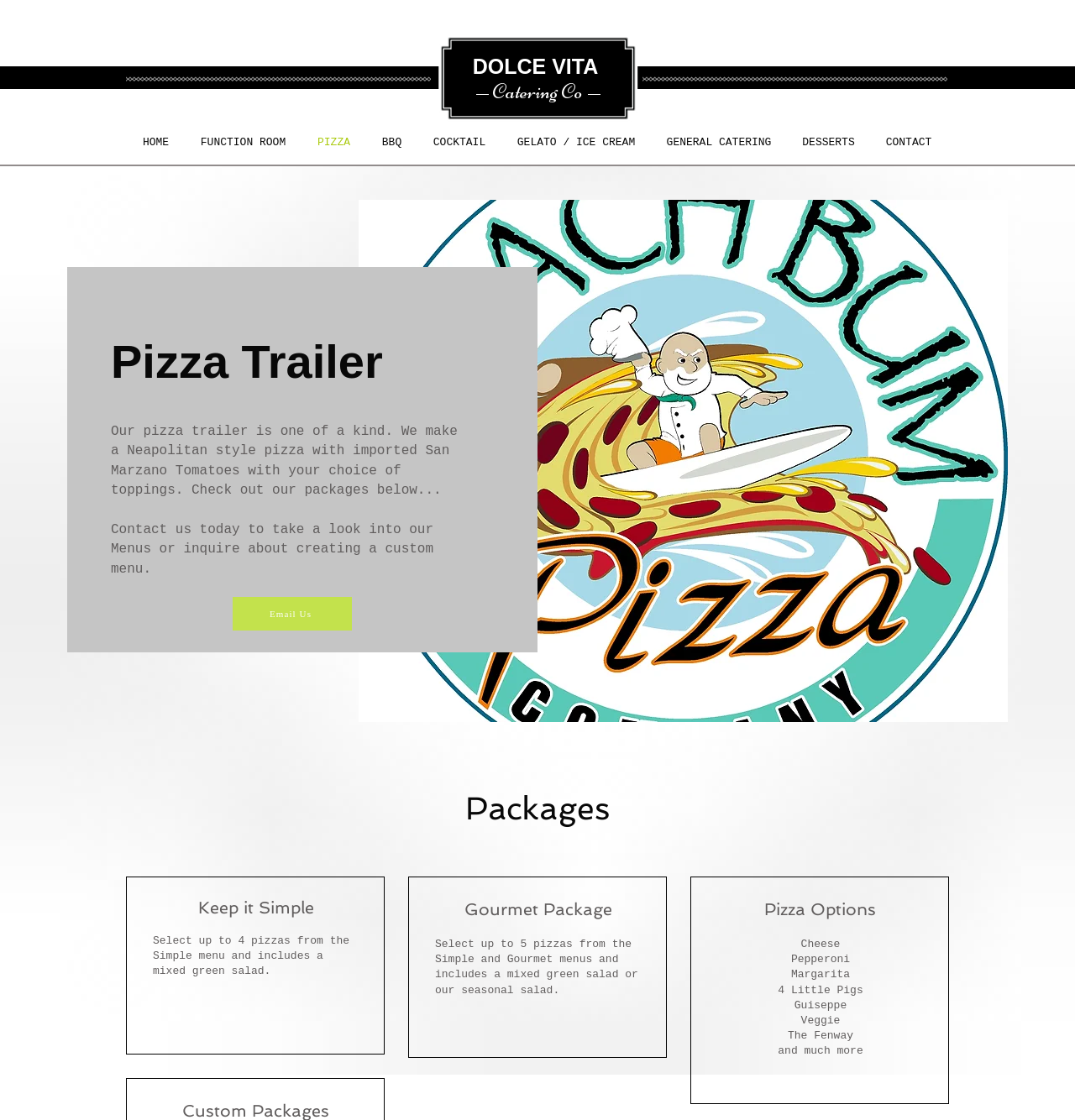Please find the bounding box coordinates of the element's region to be clicked to carry out this instruction: "Explore the CONTACT page".

[0.809, 0.116, 0.881, 0.139]